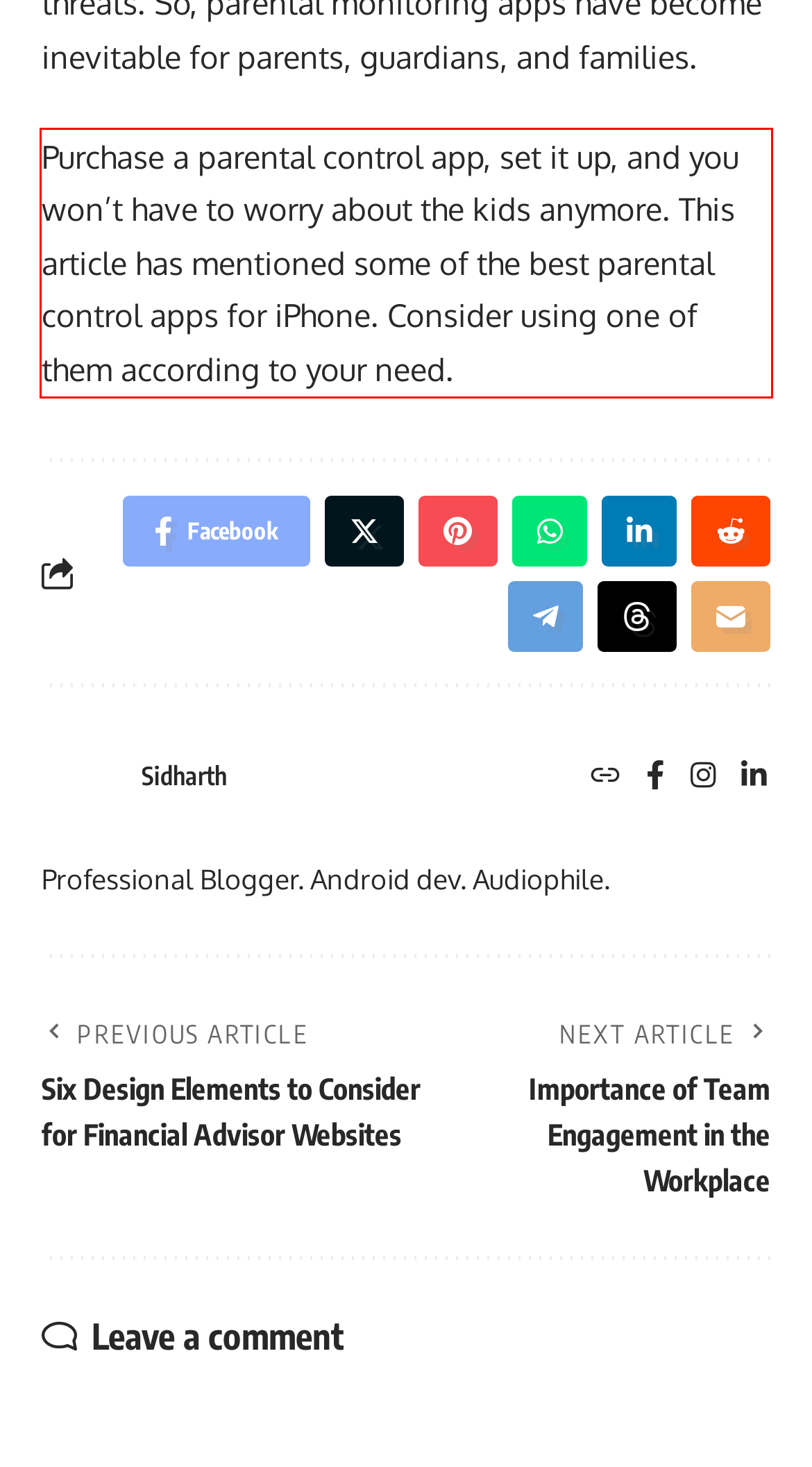Given a screenshot of a webpage, identify the red bounding box and perform OCR to recognize the text within that box.

Purchase a parental control app, set it up, and you won’t have to worry about the kids anymore. This article has mentioned some of the best parental control apps for iPhone. Consider using one of them according to your need.